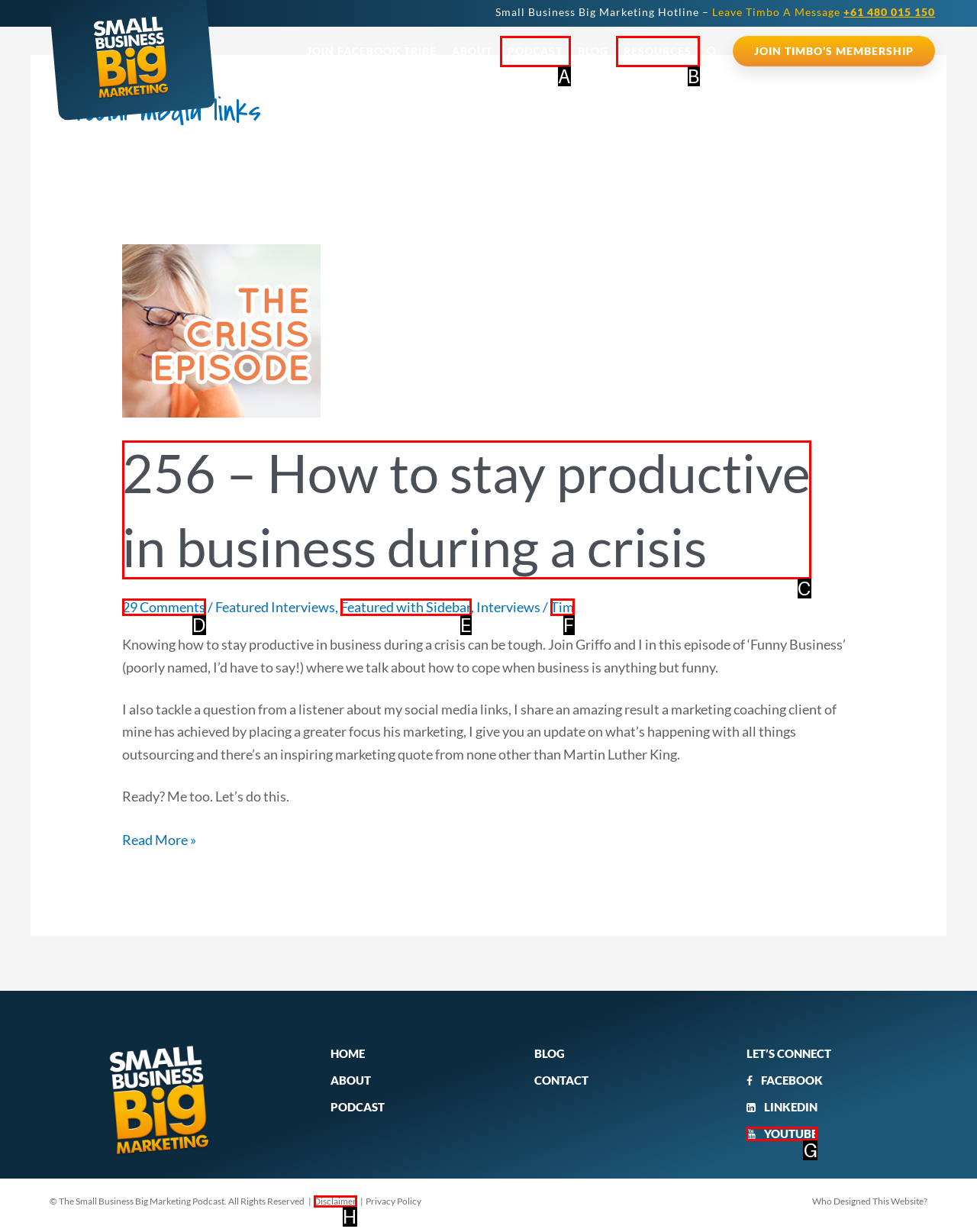Determine which HTML element best suits the description: Resources. Reply with the letter of the matching option.

B